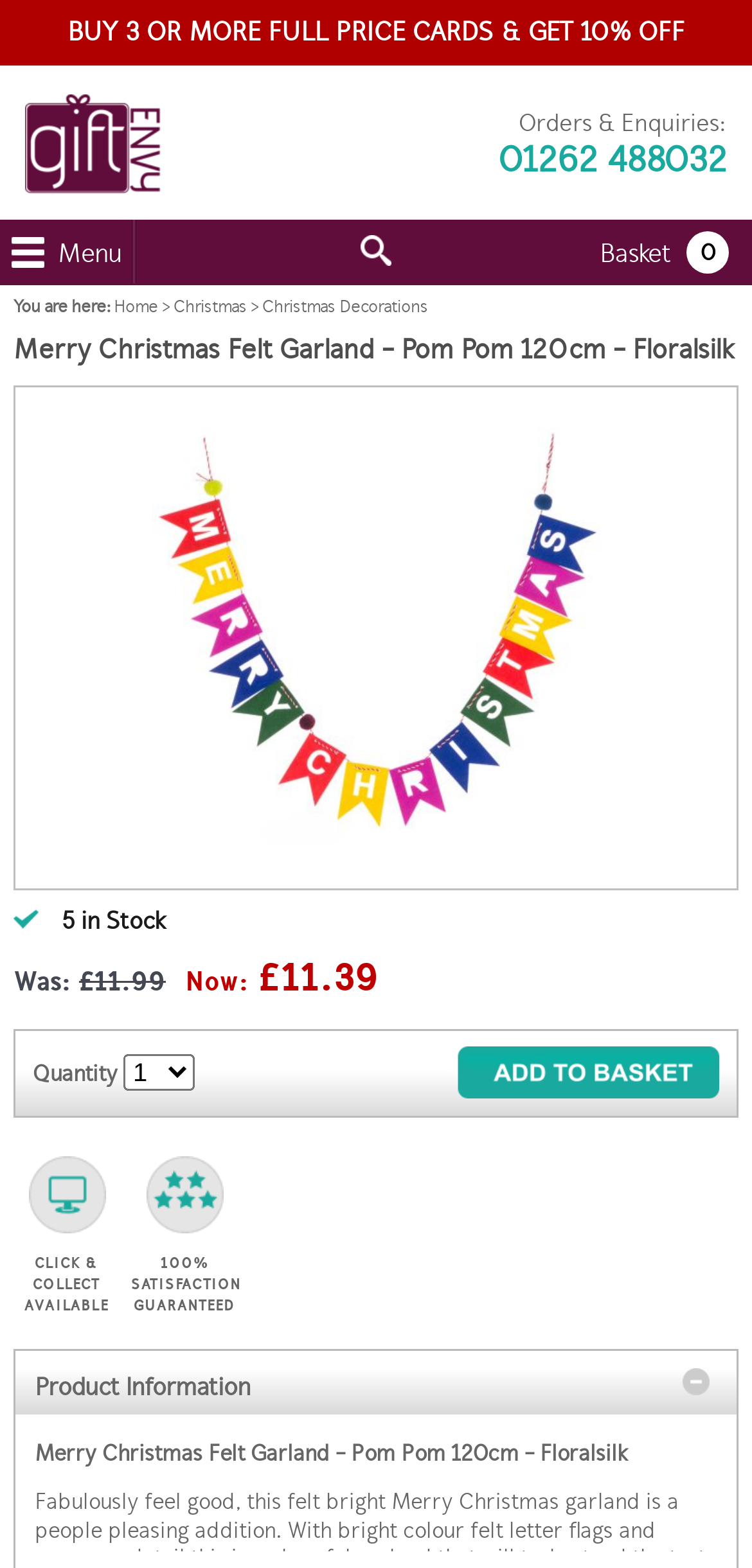What is the price of the product?
Look at the image and answer the question using a single word or phrase.

£11.39